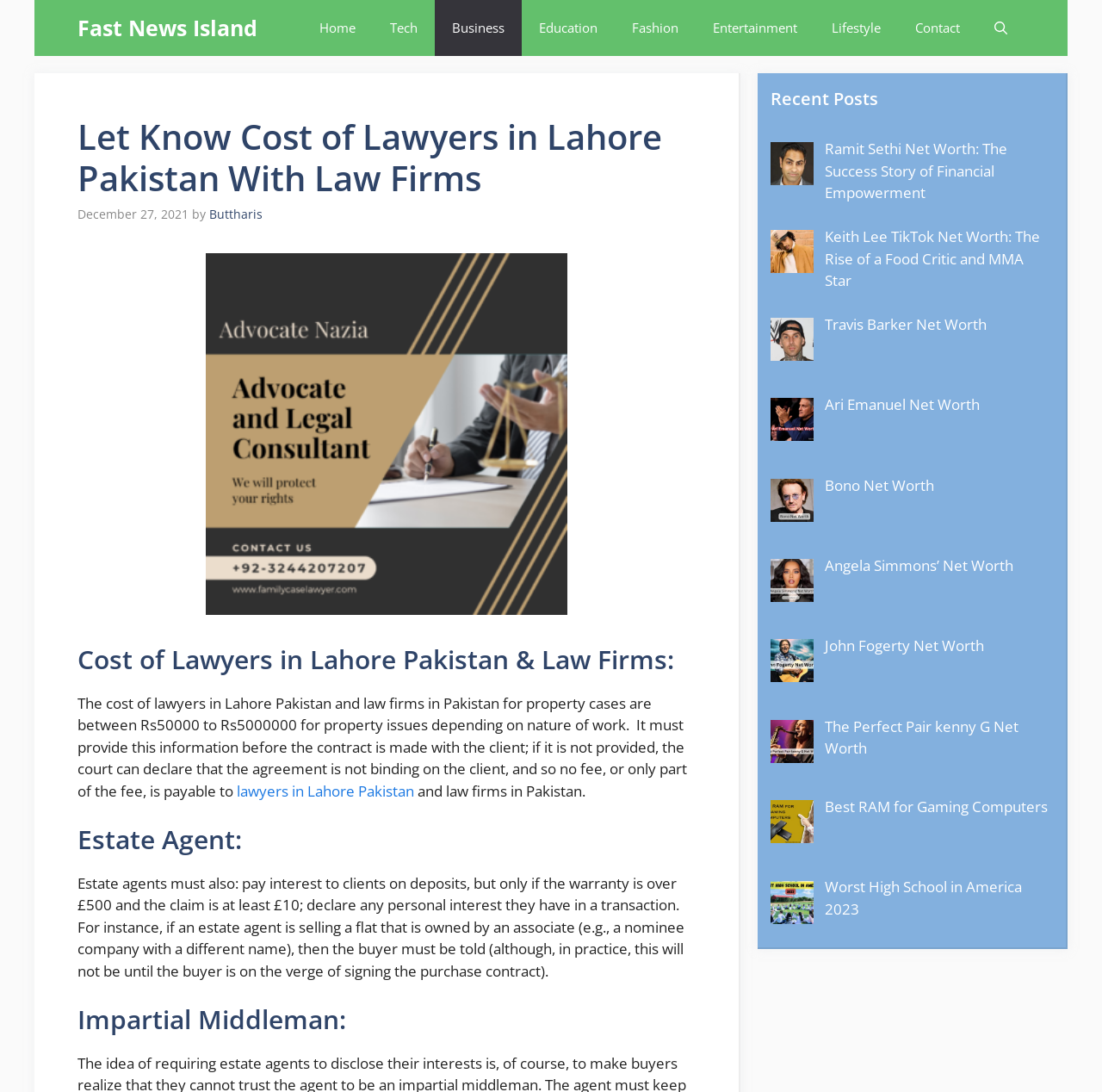Can you find the bounding box coordinates for the element that needs to be clicked to execute this instruction: "Open the 'Contact' page"? The coordinates should be given as four float numbers between 0 and 1, i.e., [left, top, right, bottom].

[0.815, 0.0, 0.887, 0.051]